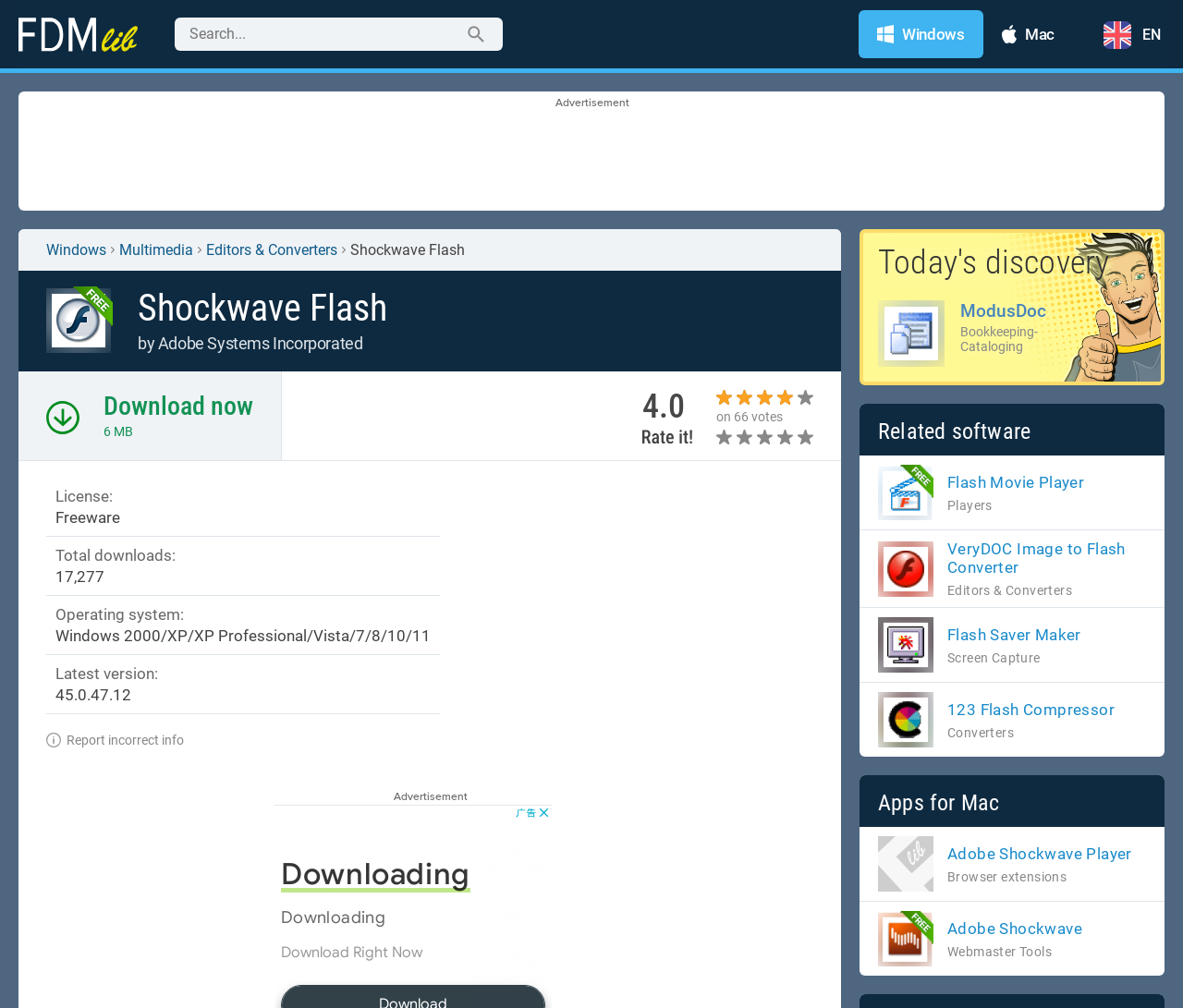Please identify the bounding box coordinates of the clickable area that will allow you to execute the instruction: "Learn more about Adobe Shockwave Player".

[0.742, 0.83, 0.957, 0.885]